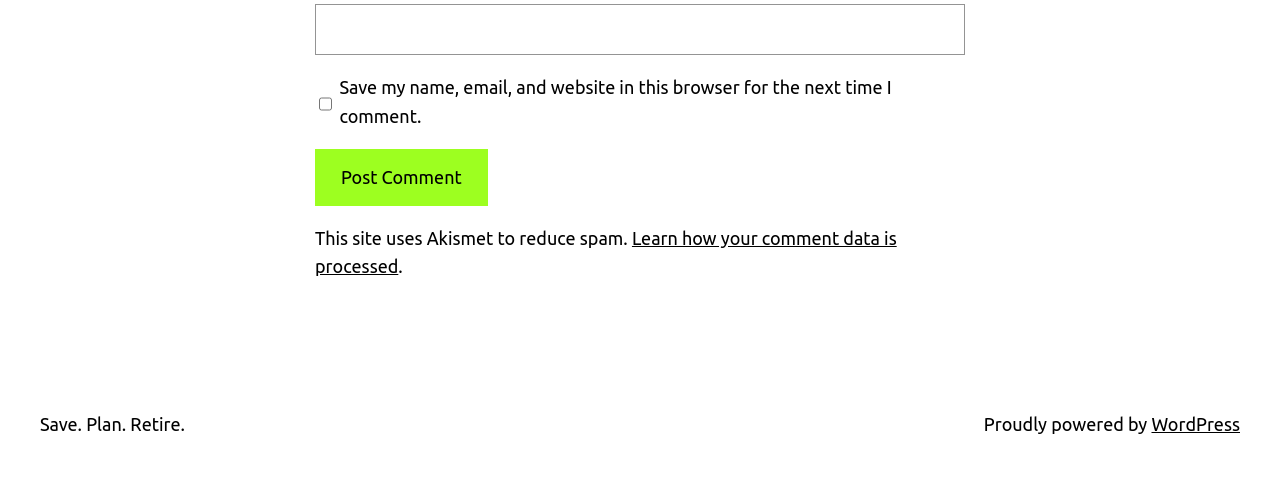Use a single word or phrase to answer the question: 
What is the name of the platform powering the site?

WordPress